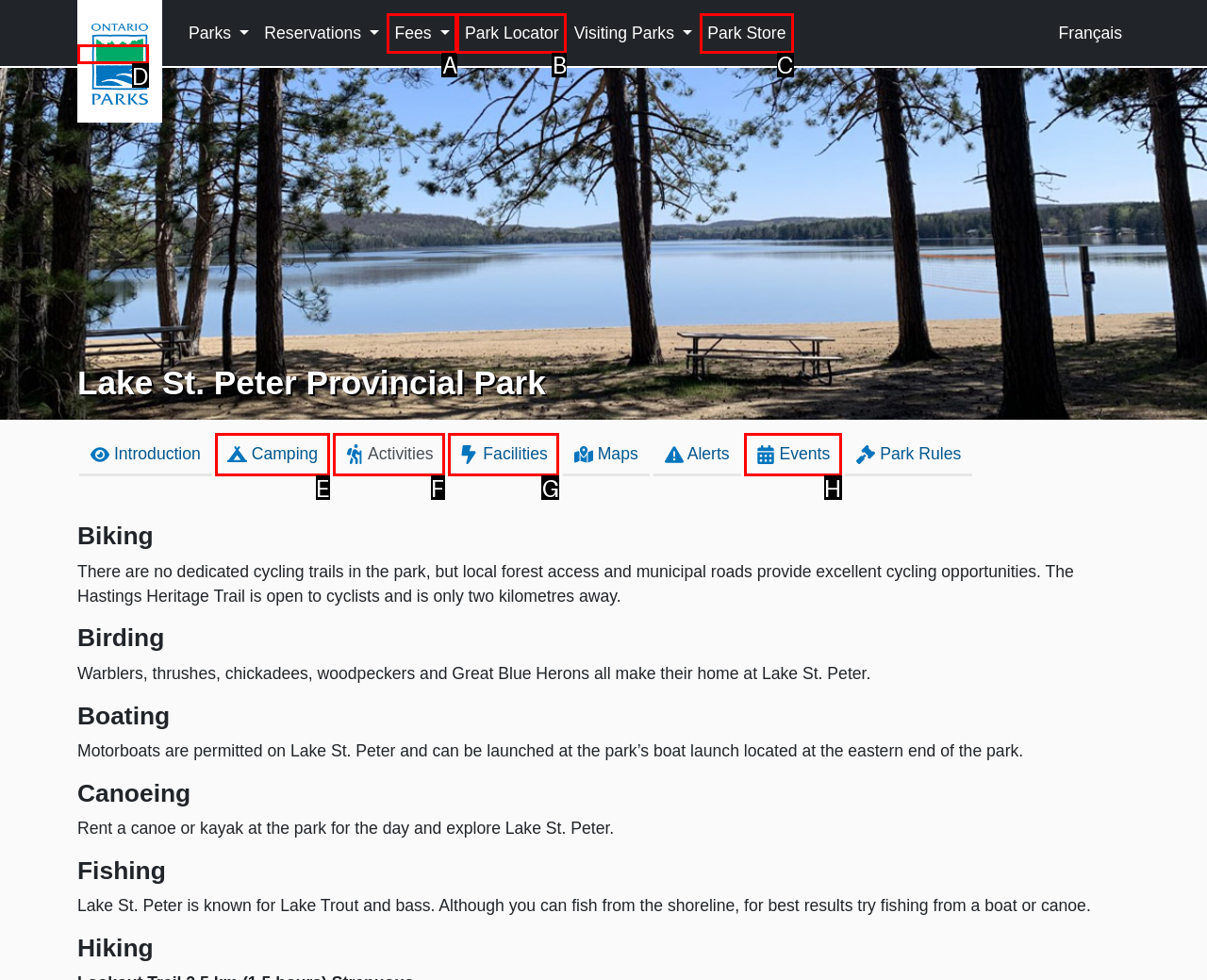Determine which HTML element best suits the description: Park Store. Reply with the letter of the matching option.

C